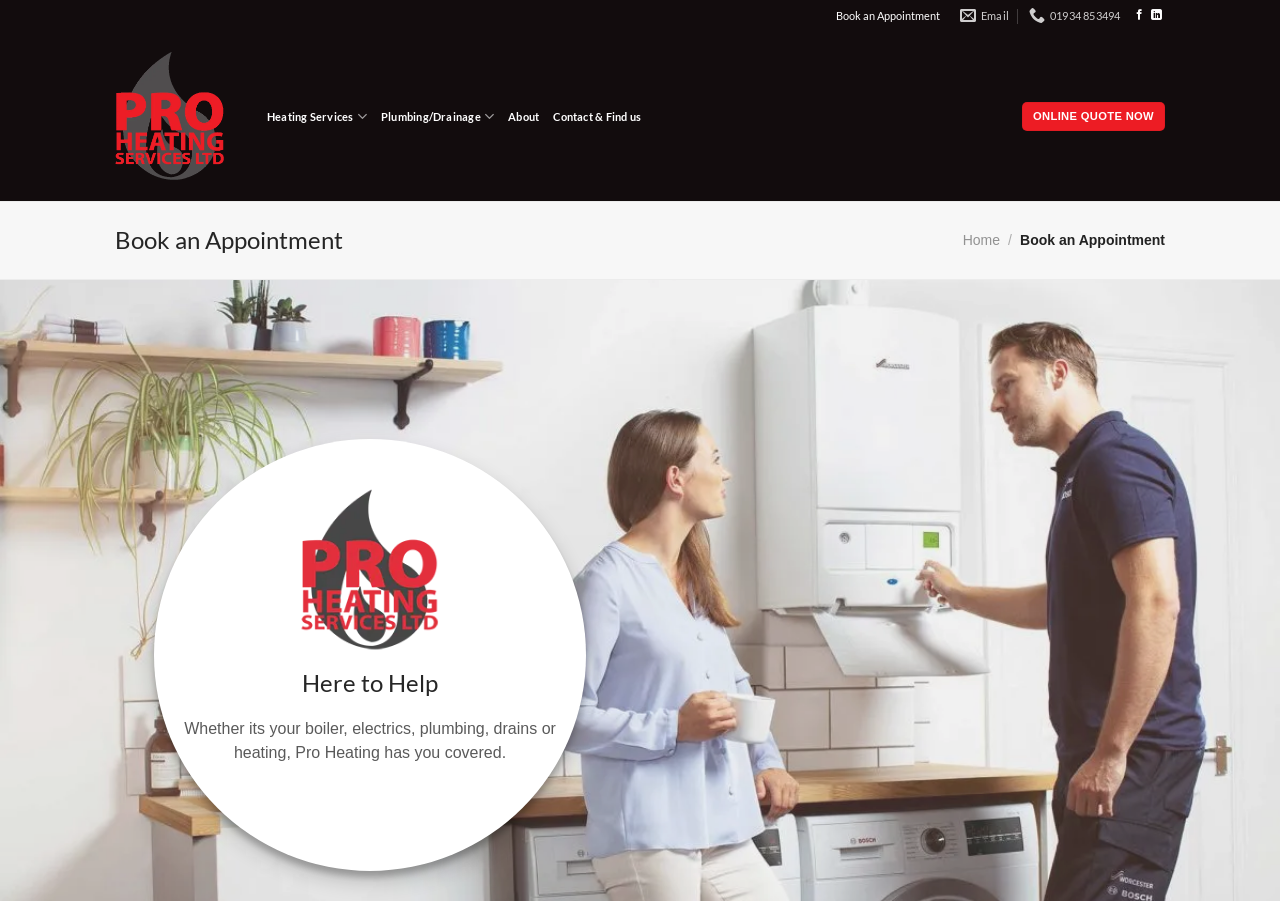Determine and generate the text content of the webpage's headline.

Book an Appointment